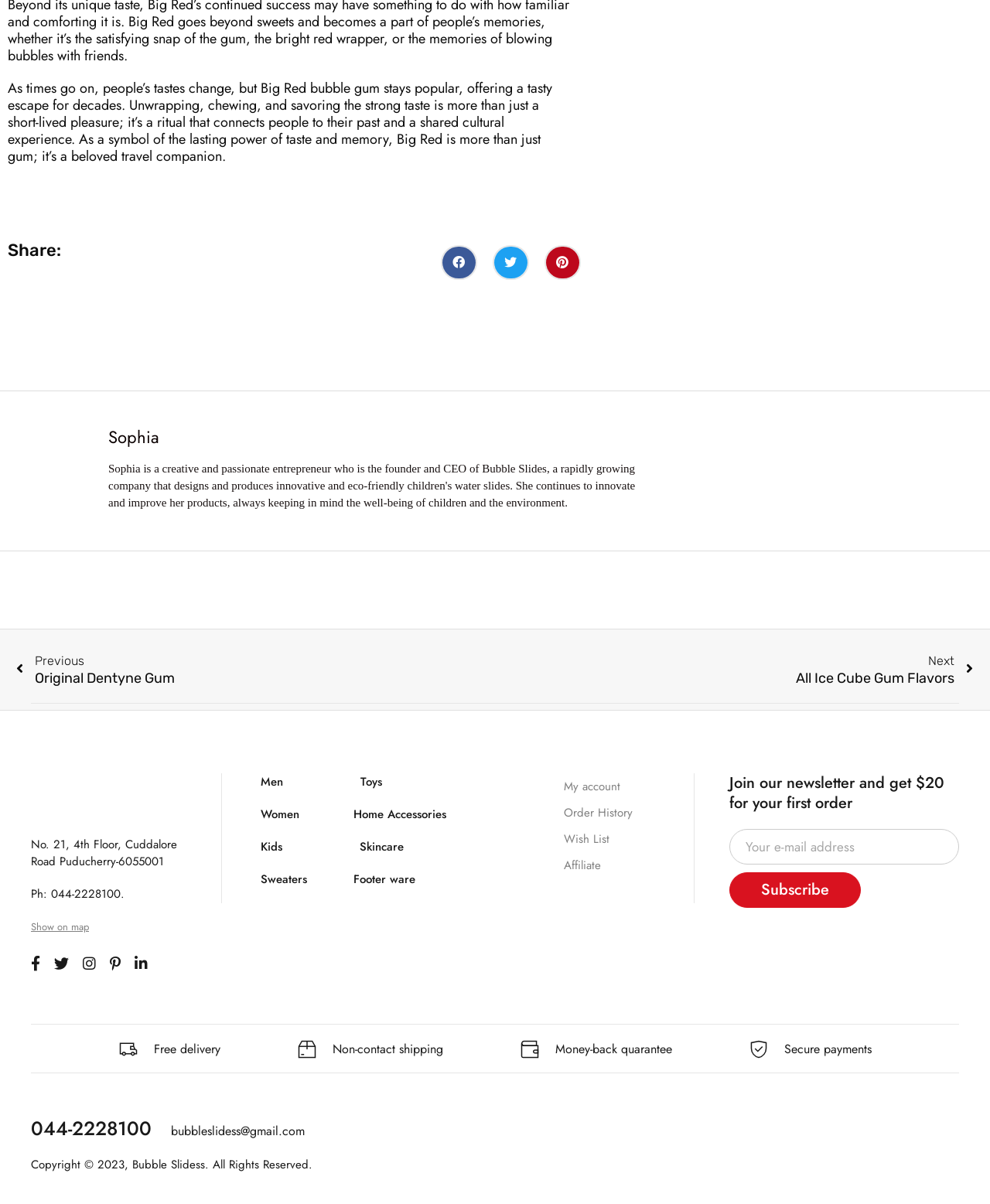Please find the bounding box coordinates of the clickable region needed to complete the following instruction: "View order history". The bounding box coordinates must consist of four float numbers between 0 and 1, i.e., [left, top, right, bottom].

[0.57, 0.668, 0.639, 0.682]